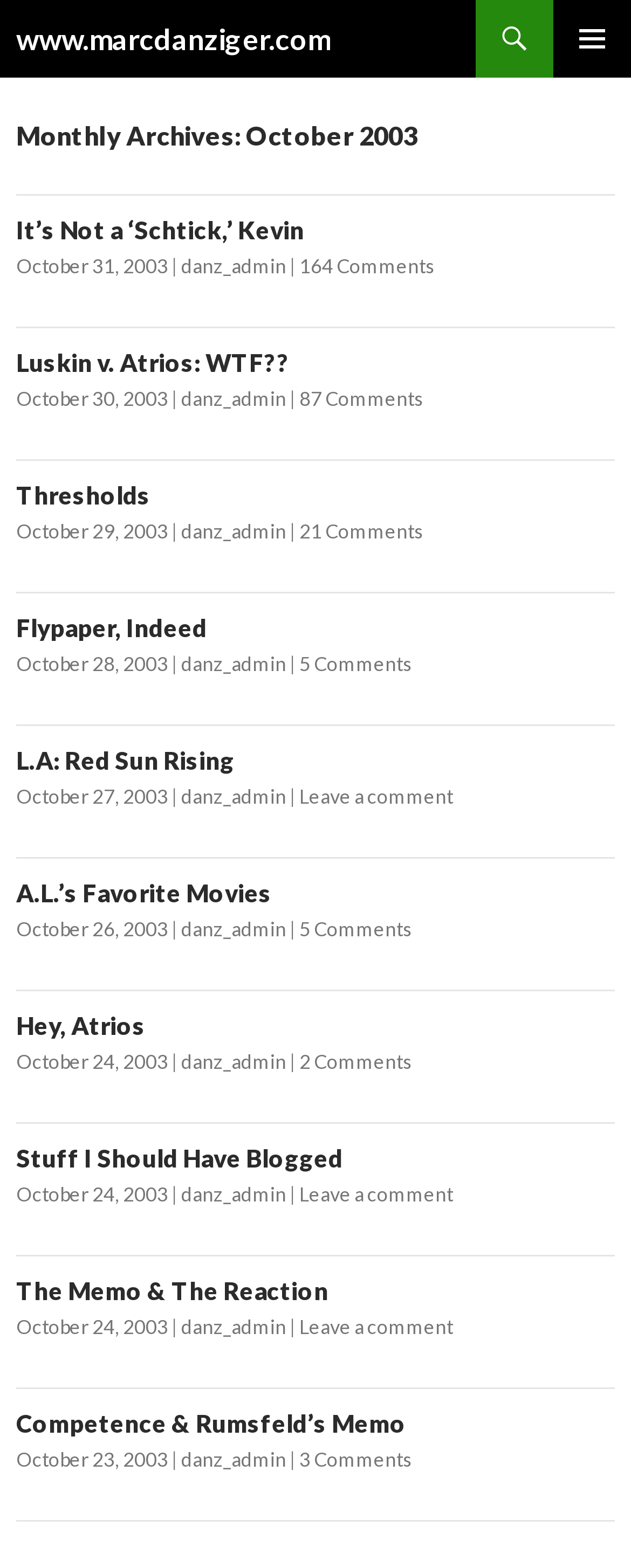How many articles are on this webpage?
Based on the screenshot, provide your answer in one word or phrase.

9